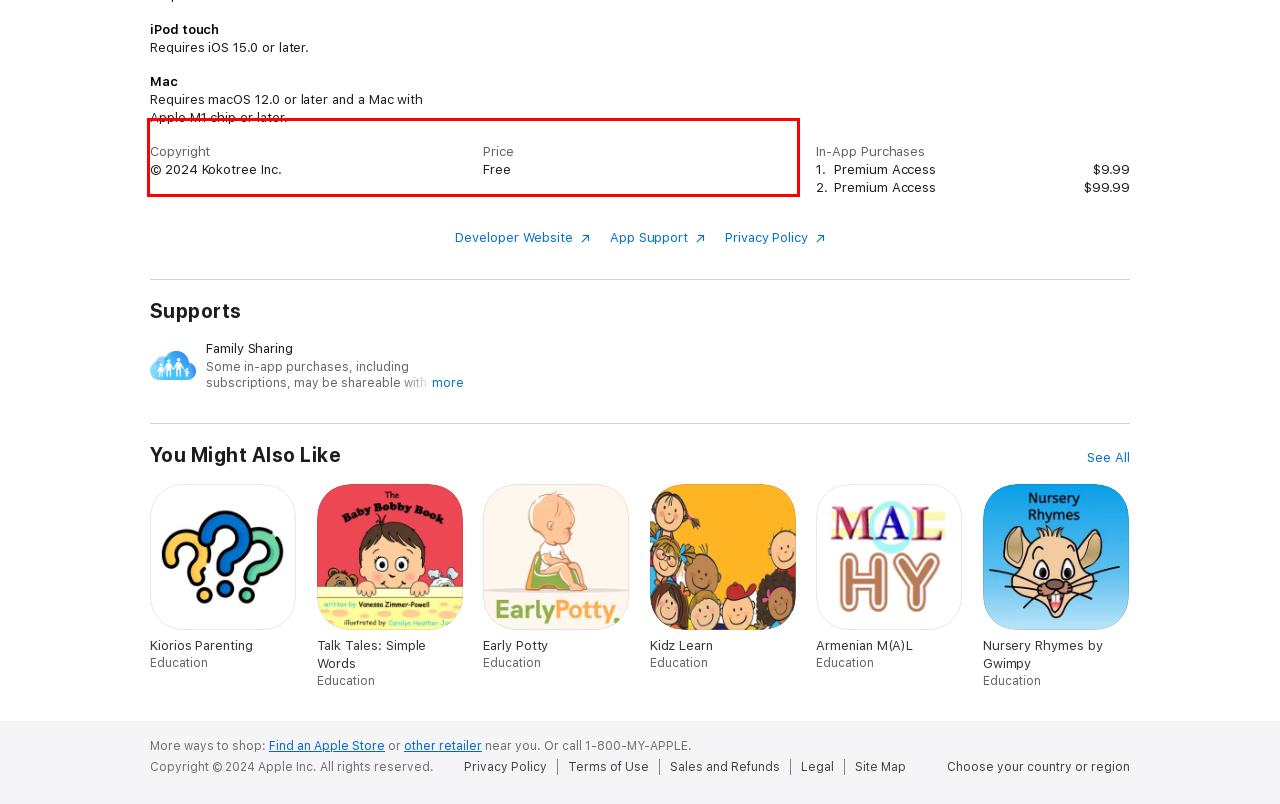Look at the provided screenshot of the webpage and perform OCR on the text within the red bounding box.

Whether your child is just learning their first words or is ready to start learning numbers and letters, Kokotree will help them grow and thrive. And with our dedication to quality content and zero tolerance for inappropriate material, you can trust that your child will have a safe, positive experience with Kokotree.